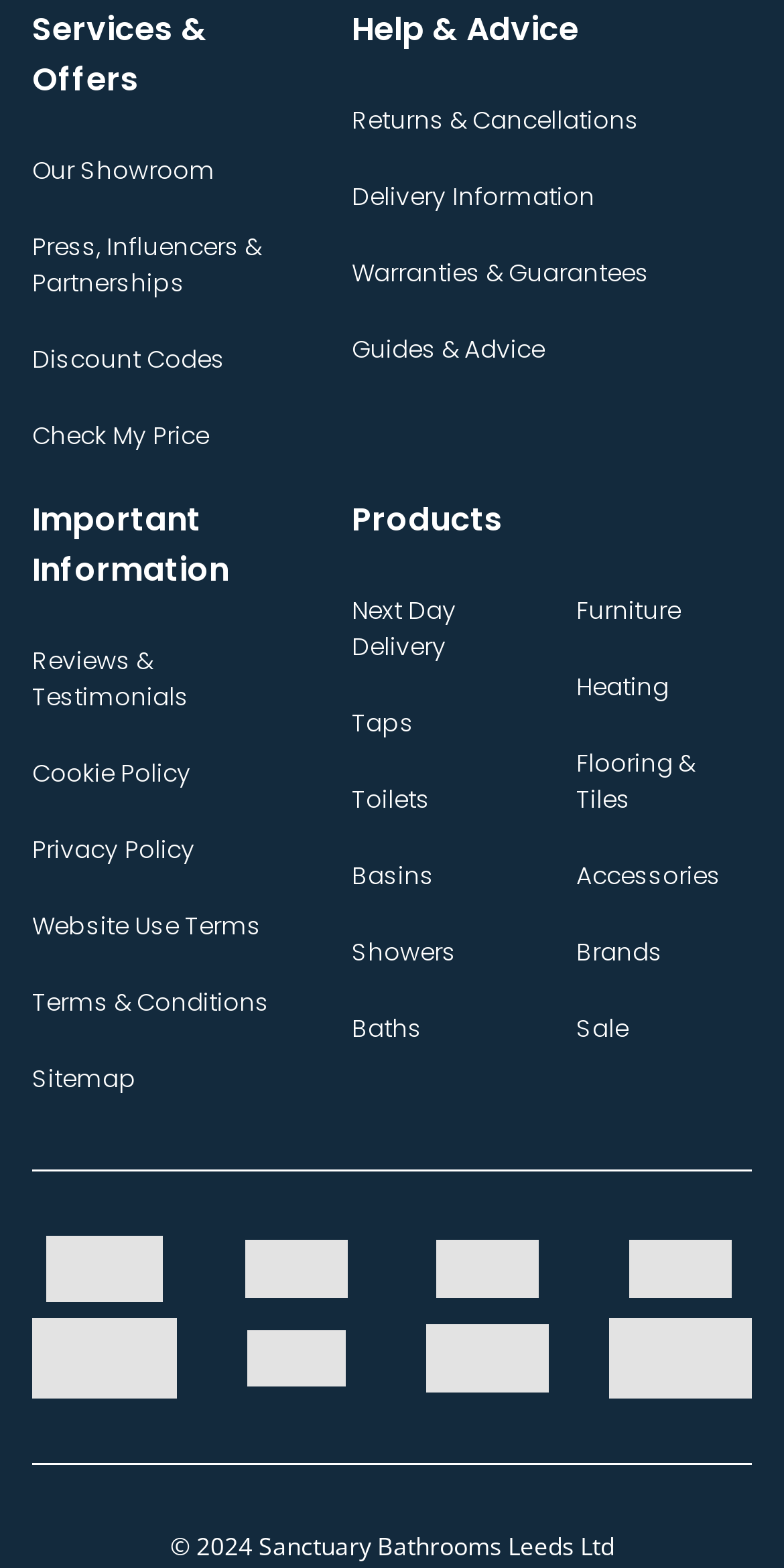Please find the bounding box coordinates of the element that needs to be clicked to perform the following instruction: "Read reviews and testimonials". The bounding box coordinates should be four float numbers between 0 and 1, represented as [left, top, right, bottom].

[0.041, 0.41, 0.241, 0.455]